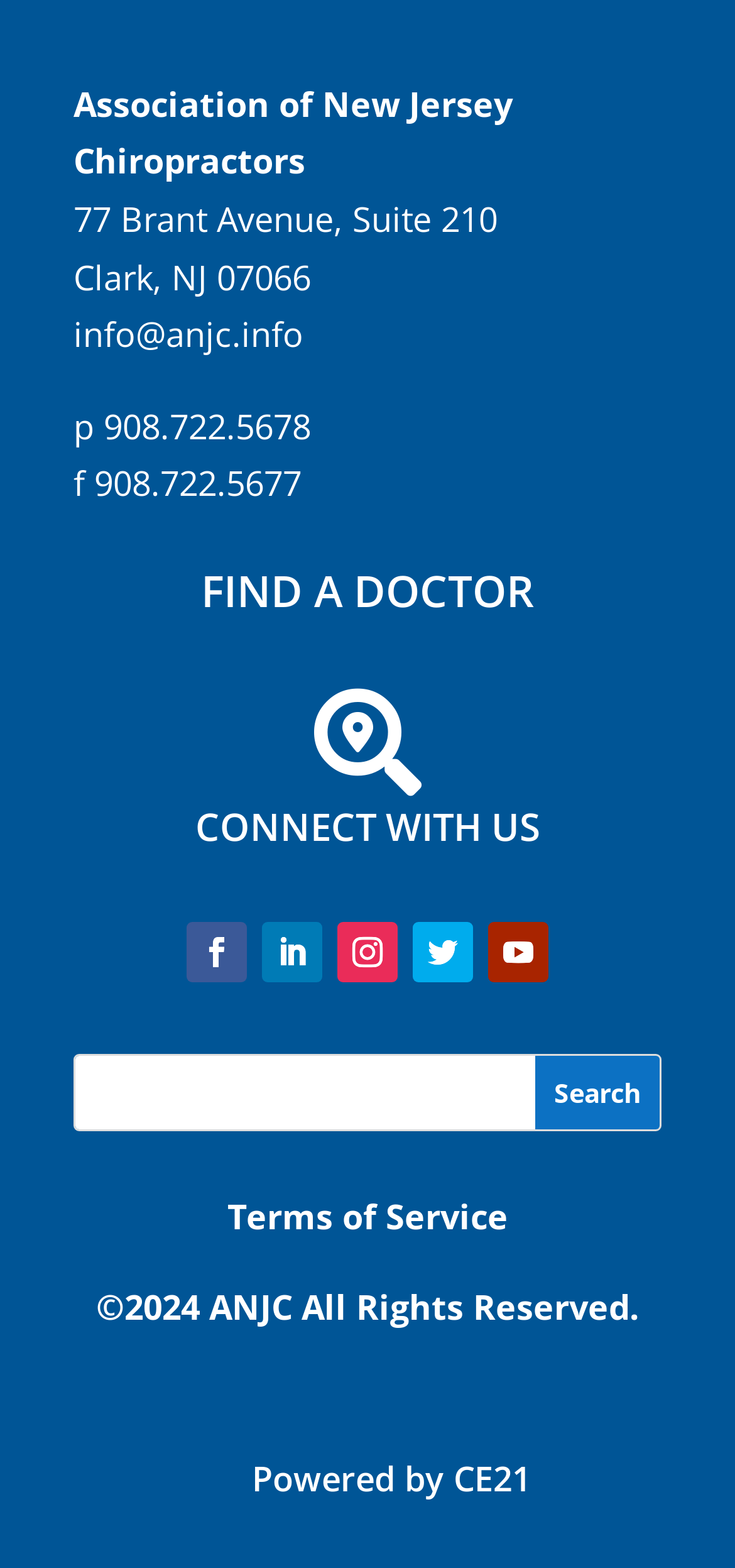Bounding box coordinates are specified in the format (top-left x, top-left y, bottom-right x, bottom-right y). All values are floating point numbers bounded between 0 and 1. Please provide the bounding box coordinate of the region this sentence describes: value="Search"

[0.728, 0.673, 0.897, 0.72]